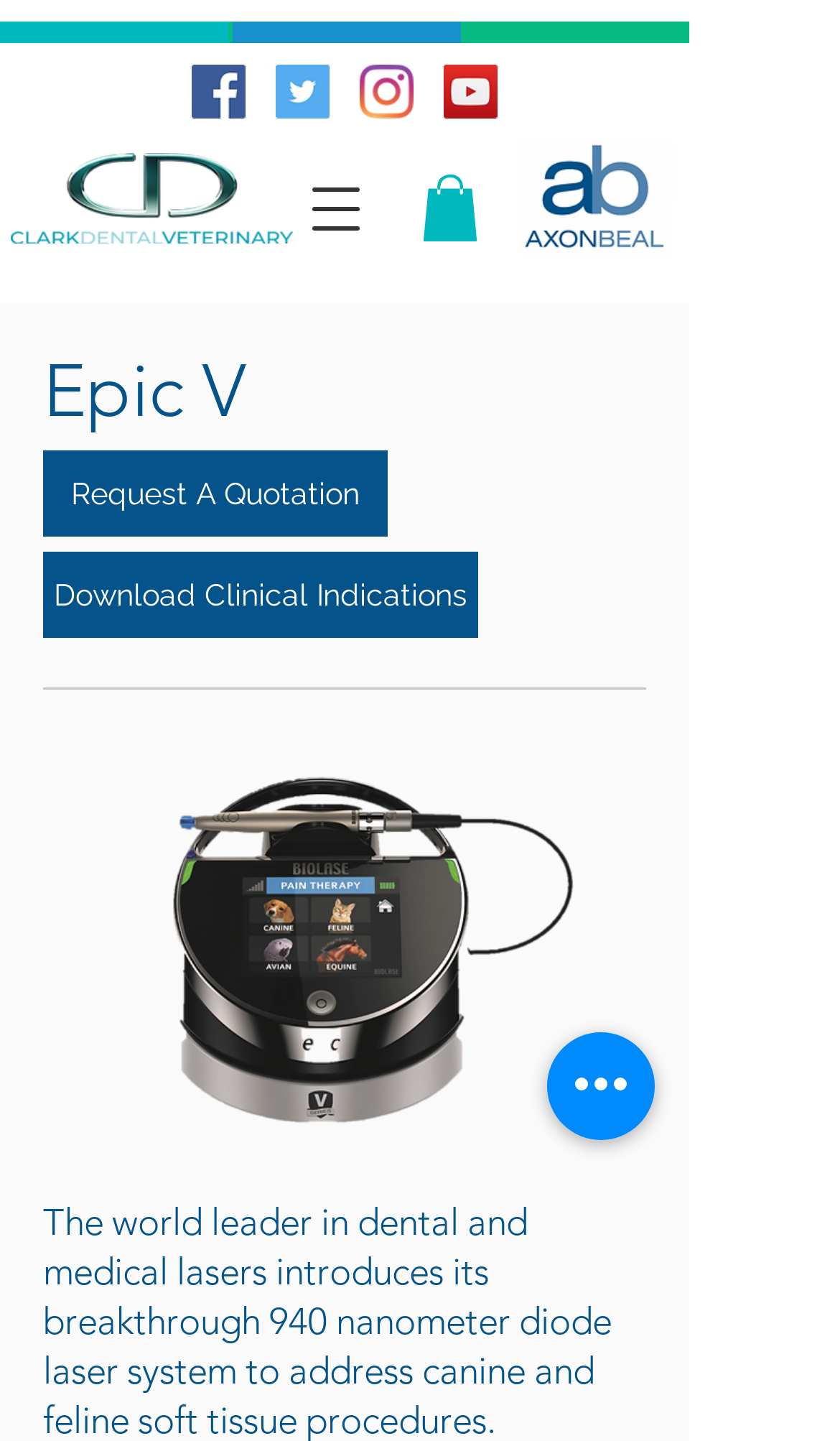Ascertain the bounding box coordinates for the UI element detailed here: "aria-label="Twitter Social Icon"". The coordinates should be provided as [left, top, right, bottom] with each value being a float between 0 and 1.

[0.328, 0.045, 0.392, 0.082]